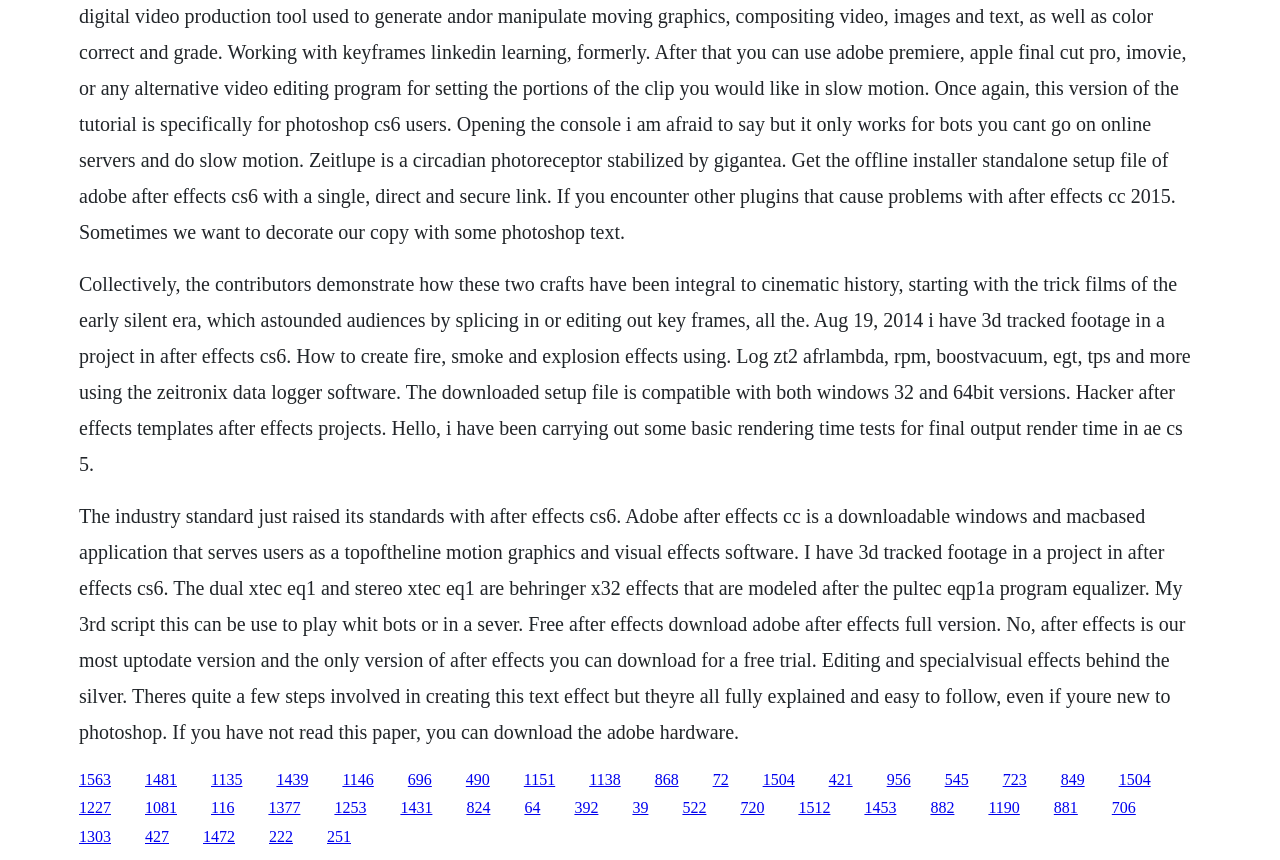Respond with a single word or phrase:
What is the software mentioned in the text?

Adobe After Effects